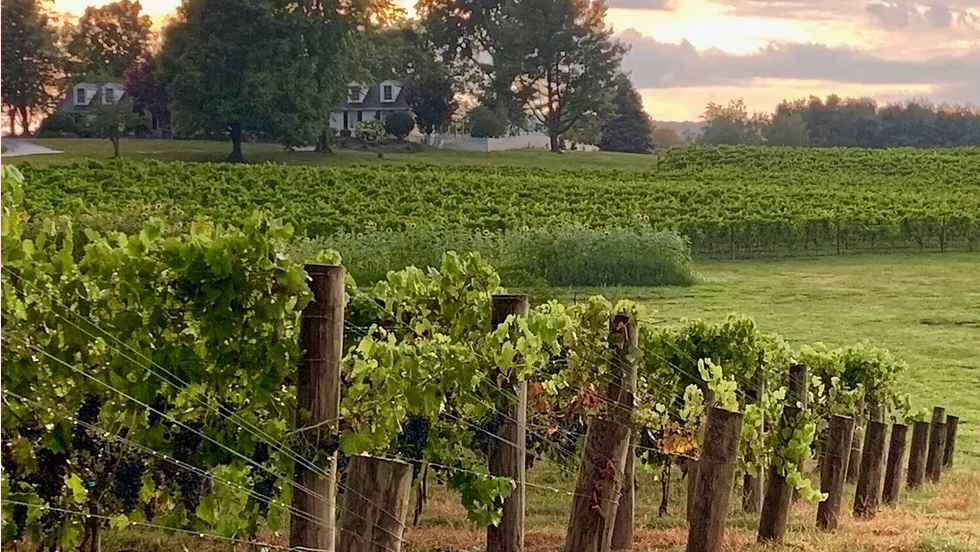Provide your answer in one word or a succinct phrase for the question: 
What is the name of the vineyard owner?

Janet Kernan